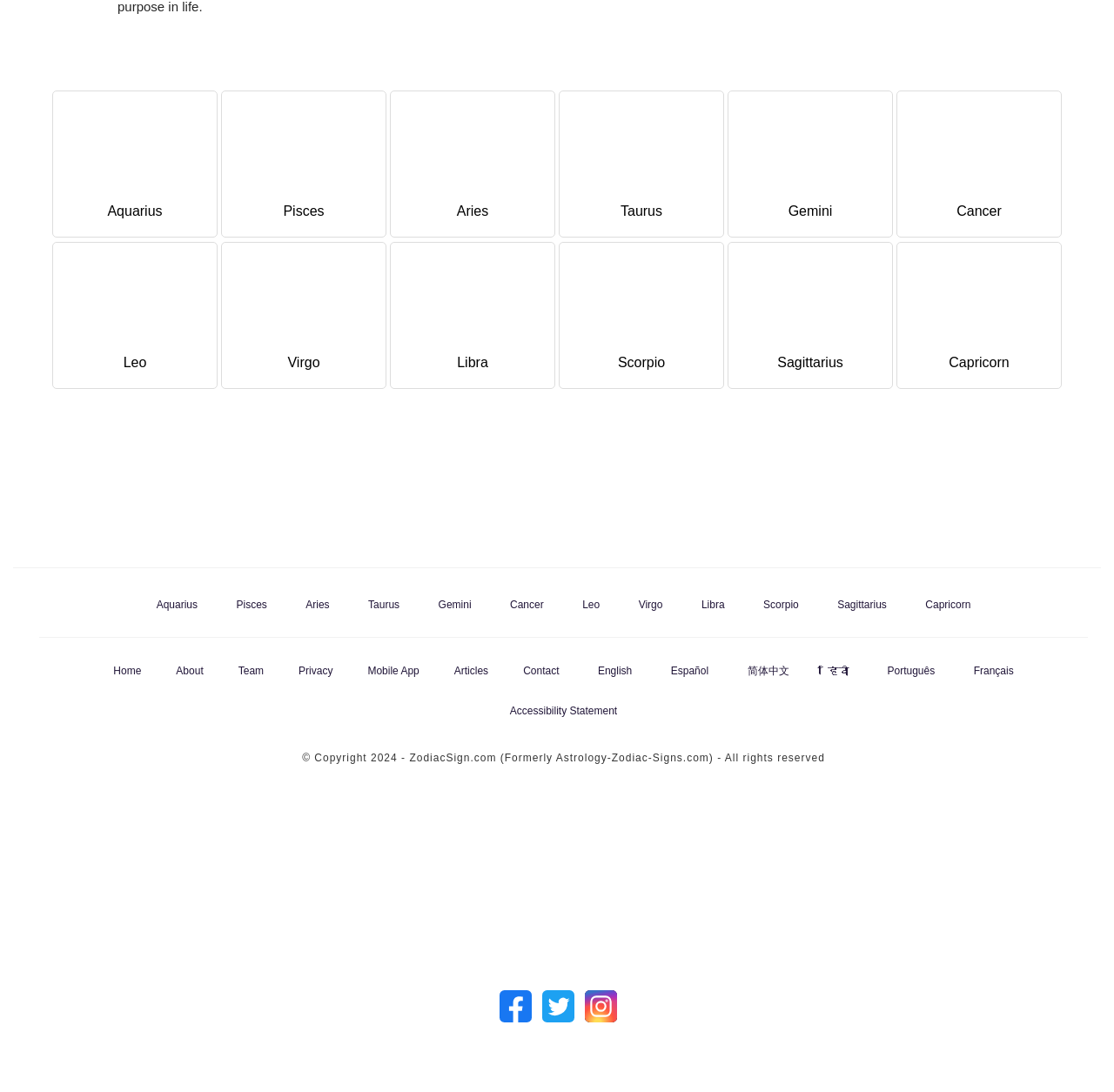What is the purpose of the social media links at the bottom of the page?
Look at the image and answer the question with a single word or phrase.

Social media presence